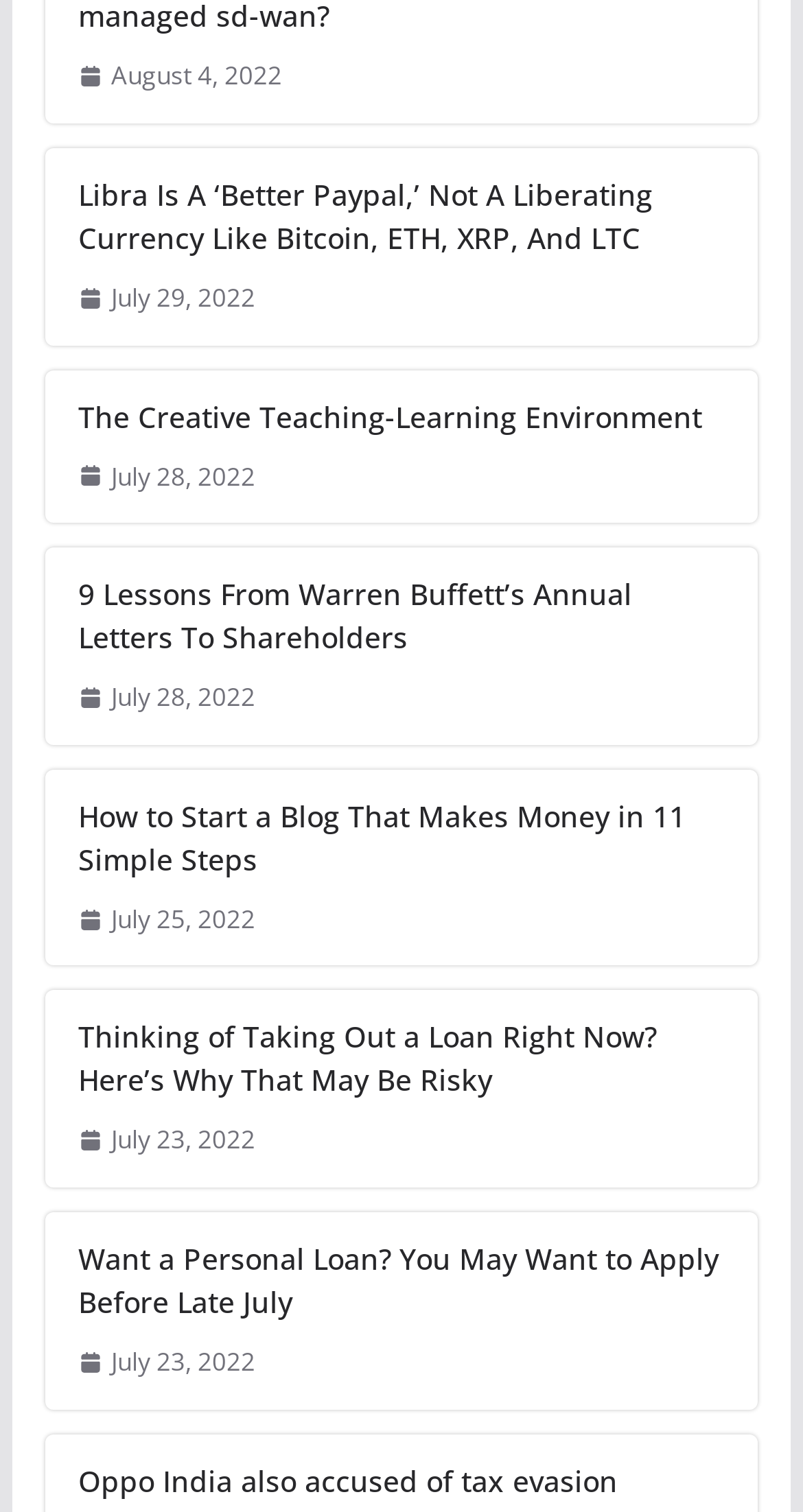Please specify the bounding box coordinates of the clickable region to carry out the following instruction: "Check post from July 29, 2022". The coordinates should be four float numbers between 0 and 1, in the format [left, top, right, bottom].

[0.097, 0.01, 0.318, 0.039]